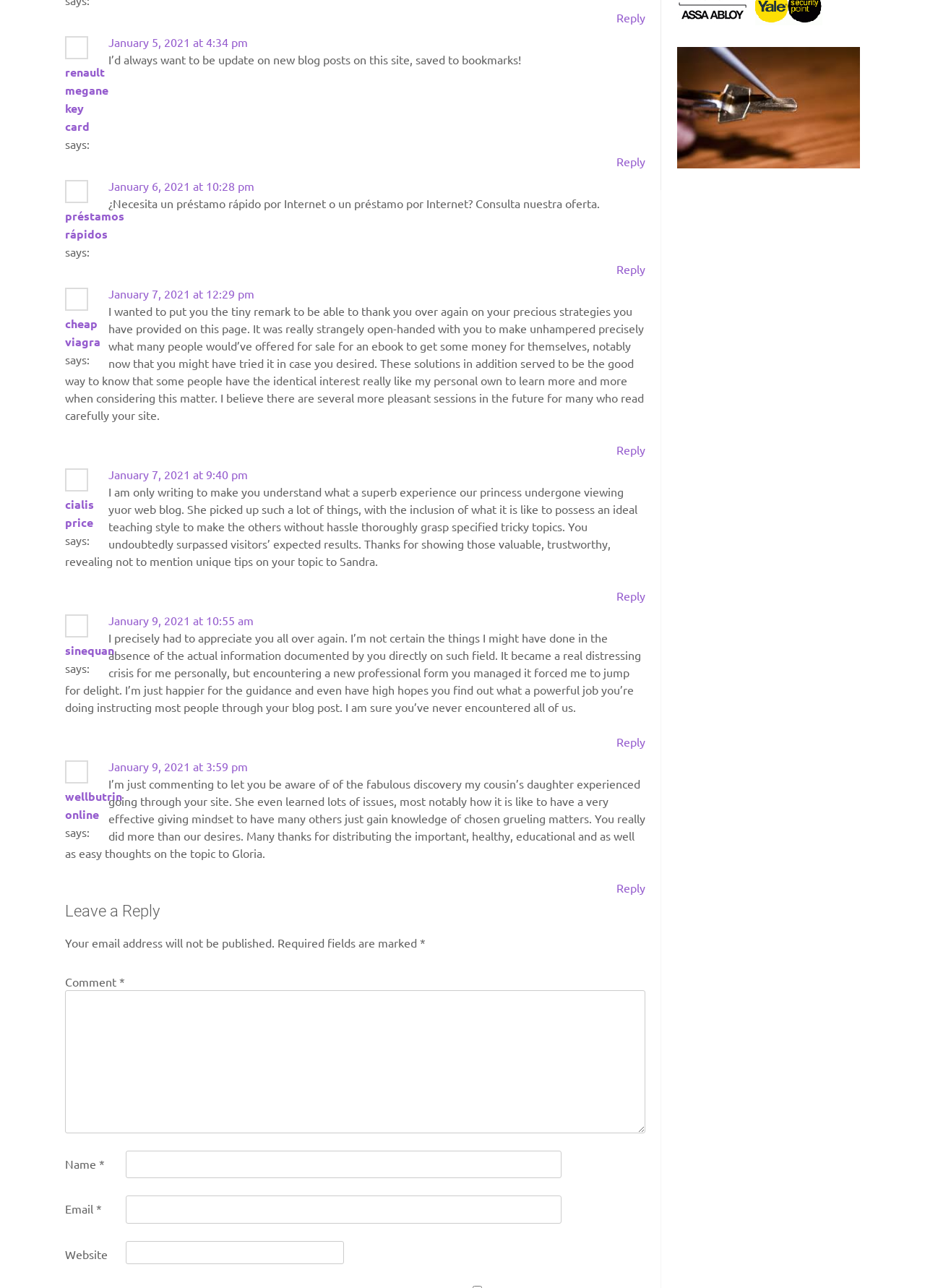Extract the bounding box coordinates for the UI element described by the text: "parent_node: Name * name="author"". The coordinates should be in the form of [left, top, right, bottom] with values between 0 and 1.

[0.136, 0.893, 0.607, 0.915]